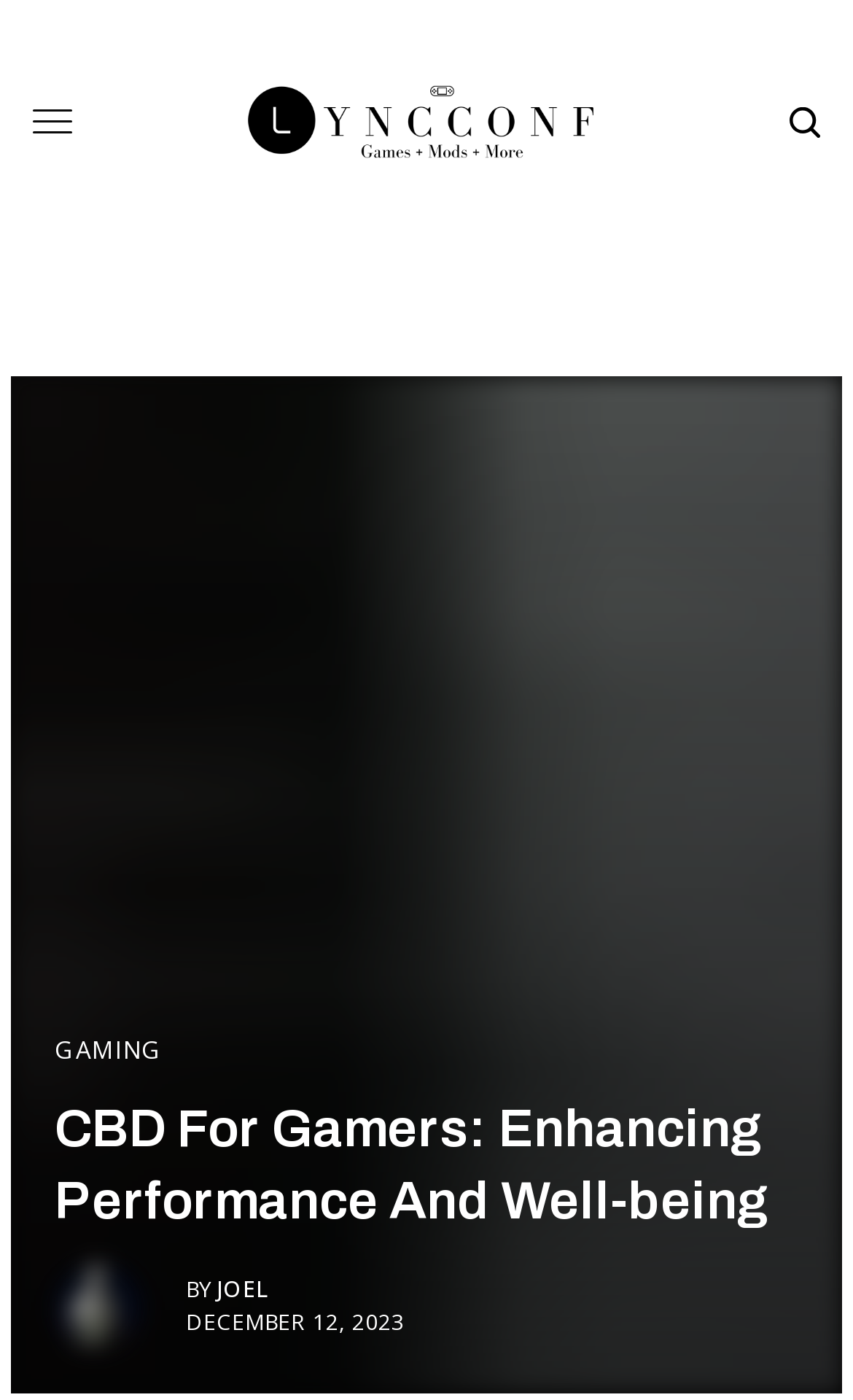Explain the webpage in detail.

The webpage is about the use of CBD for gamers to enhance their performance, focus, and overall well-being. At the top left of the page, there is a logo of "LyncConf" which is also a clickable link. To the right of the logo, there is a small image. 

Below the logo, there is a large header that spans almost the entire width of the page, with the title "CBD For Gamers: Enhancing Performance And Well-being". 

On the top right of the page, there is a navigation link labeled "GAMING". 

Under the header, there is a section with the author's name "JOEL" and the publication date "DECEMBER 12, 2023". 

The main content of the page is accompanied by a large image that takes up most of the page's width and height, likely an illustration or a graphic related to the topic of CBD and gaming.